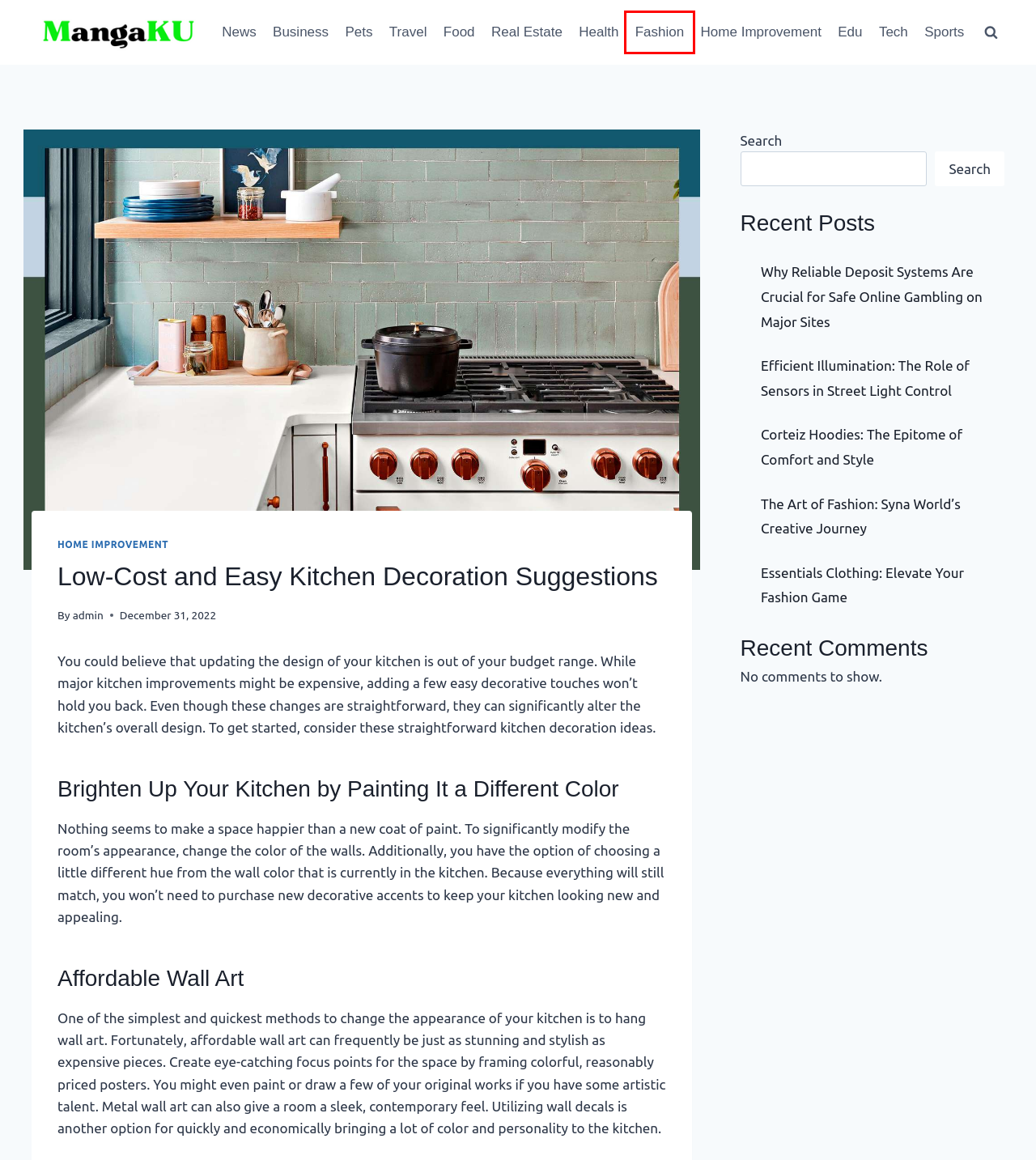Given a screenshot of a webpage with a red rectangle bounding box around a UI element, select the best matching webpage description for the new webpage that appears after clicking the highlighted element. The candidate descriptions are:
A. The Art of Fashion: Syna World's Creative Journey
B. Home Improvement Archives | My Blog
C. Essentials Clothing: Elevate Your Fashion Game
D. Real Estate Archives | My Blog
E. Mangaku: One of The Best Online Comic Reading Blog Site
F. Food Archives | My Blog
G. Fashion Archives | My Blog
H. Why Reliable Deposit Systems Are Crucial for Safe Online Gambling on Major Sites

G